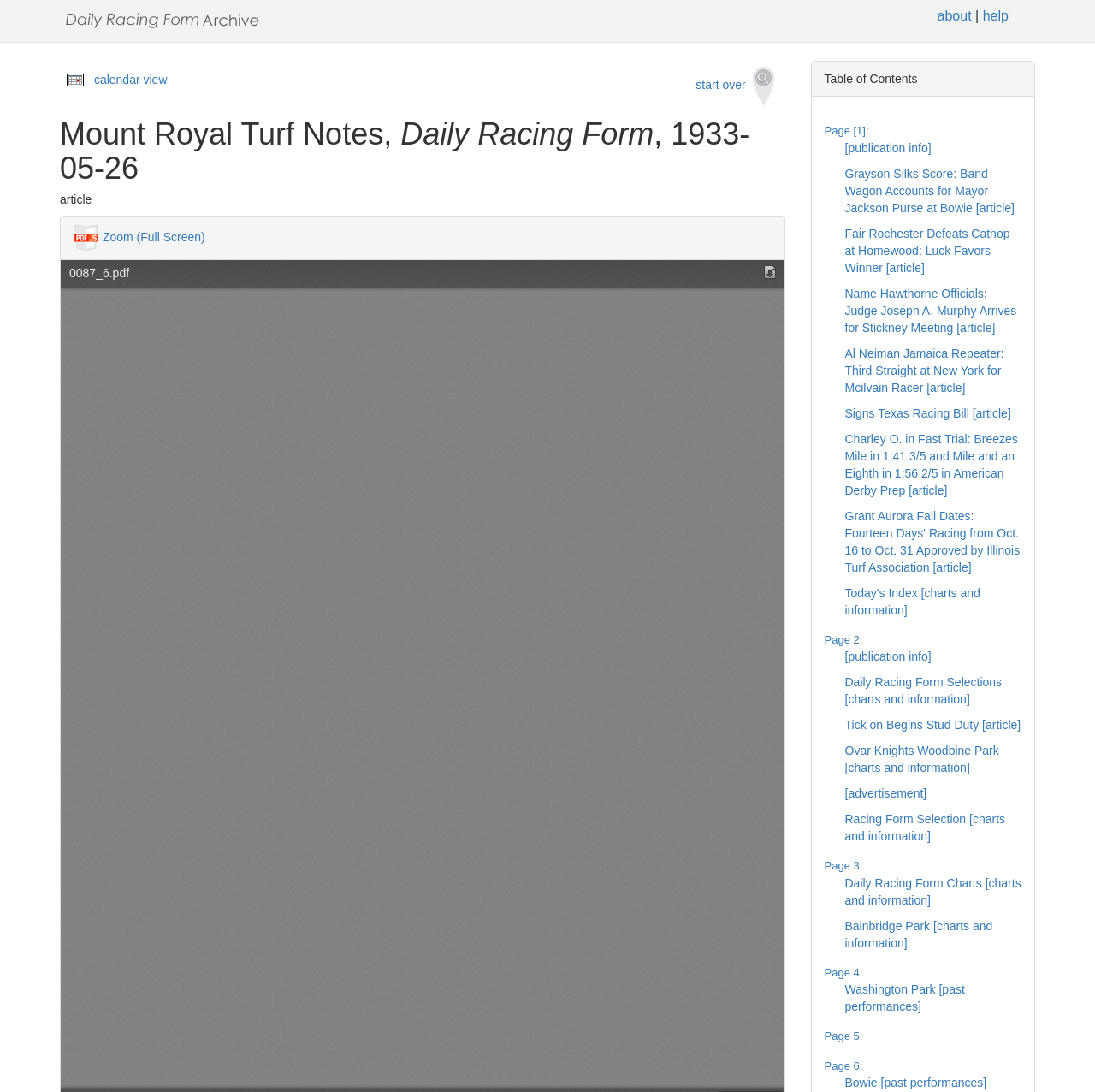Bounding box coordinates are specified in the format (top-left x, top-left y, bottom-right x, bottom-right y). All values are floating point numbers bounded between 0 and 1. Please provide the bounding box coordinate of the region this sentence describes: calendar view

[0.086, 0.066, 0.153, 0.079]